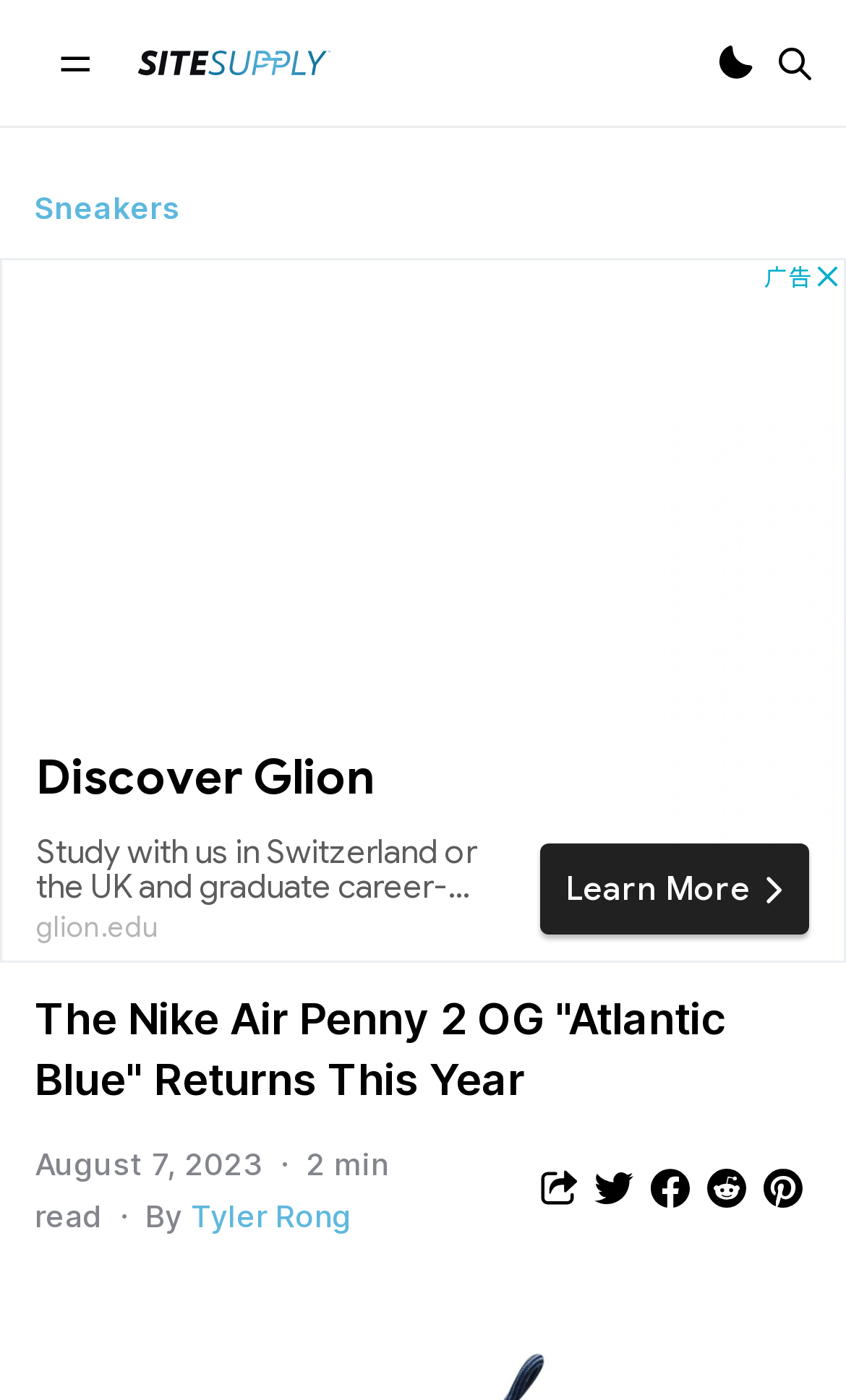How many social media platforms can the article be shared to?
Examine the webpage screenshot and provide an in-depth answer to the question.

The webpage contains links to share the article to Twitter, Facebook, Reddit, and Pinterest, indicating that the article can be shared to 4 social media platforms.